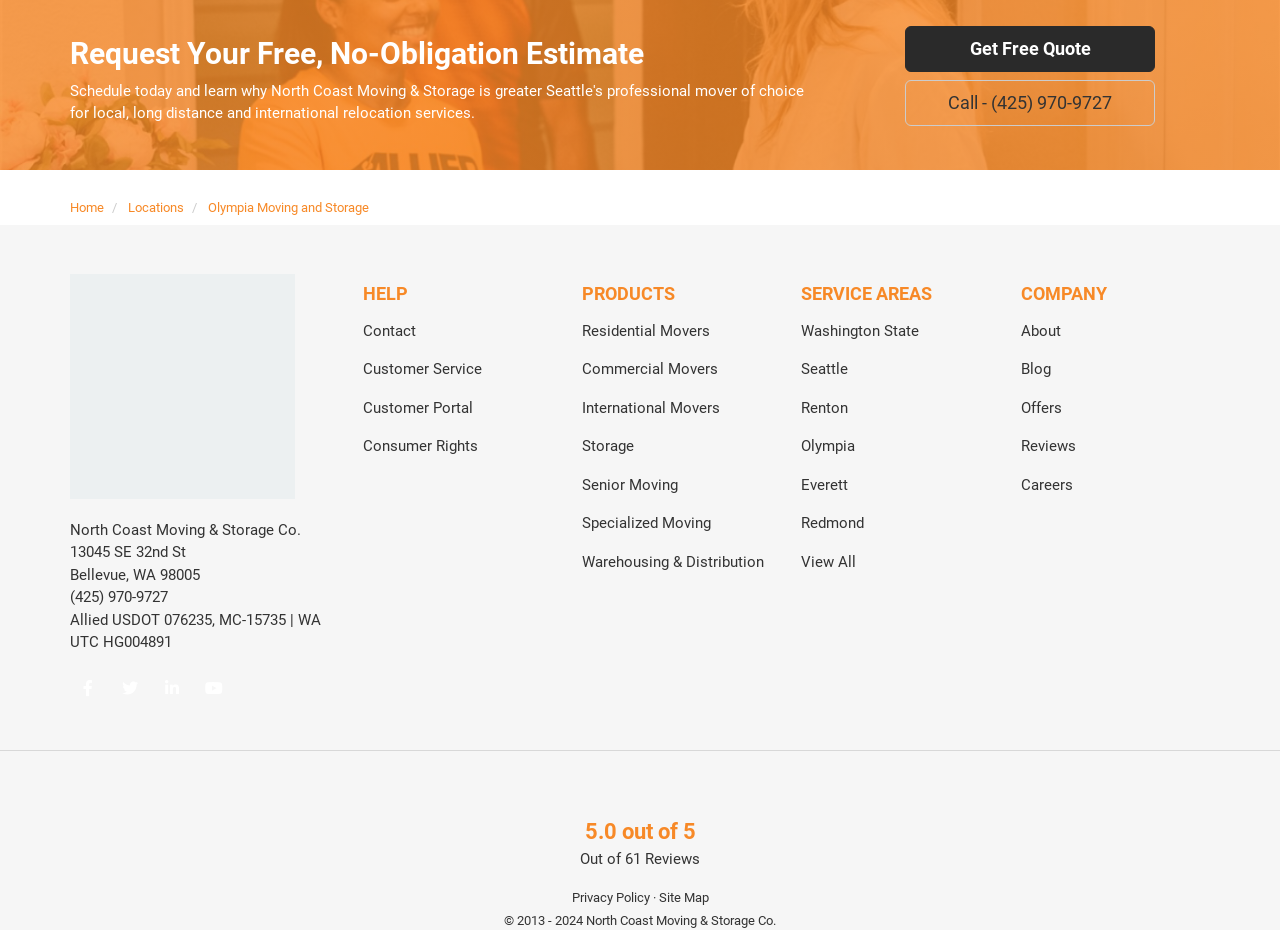What social media platforms can you follow North Coast Moving & Storage Co. on?
Please provide a comprehensive answer based on the visual information in the image.

I found the social media platforms by looking at the links at the bottom of the webpage, which provide options to 'Like us on Facebook', 'Follow us on Twitter', 'Follow us on LinkedIn', and 'Subscribe on YouTube'.